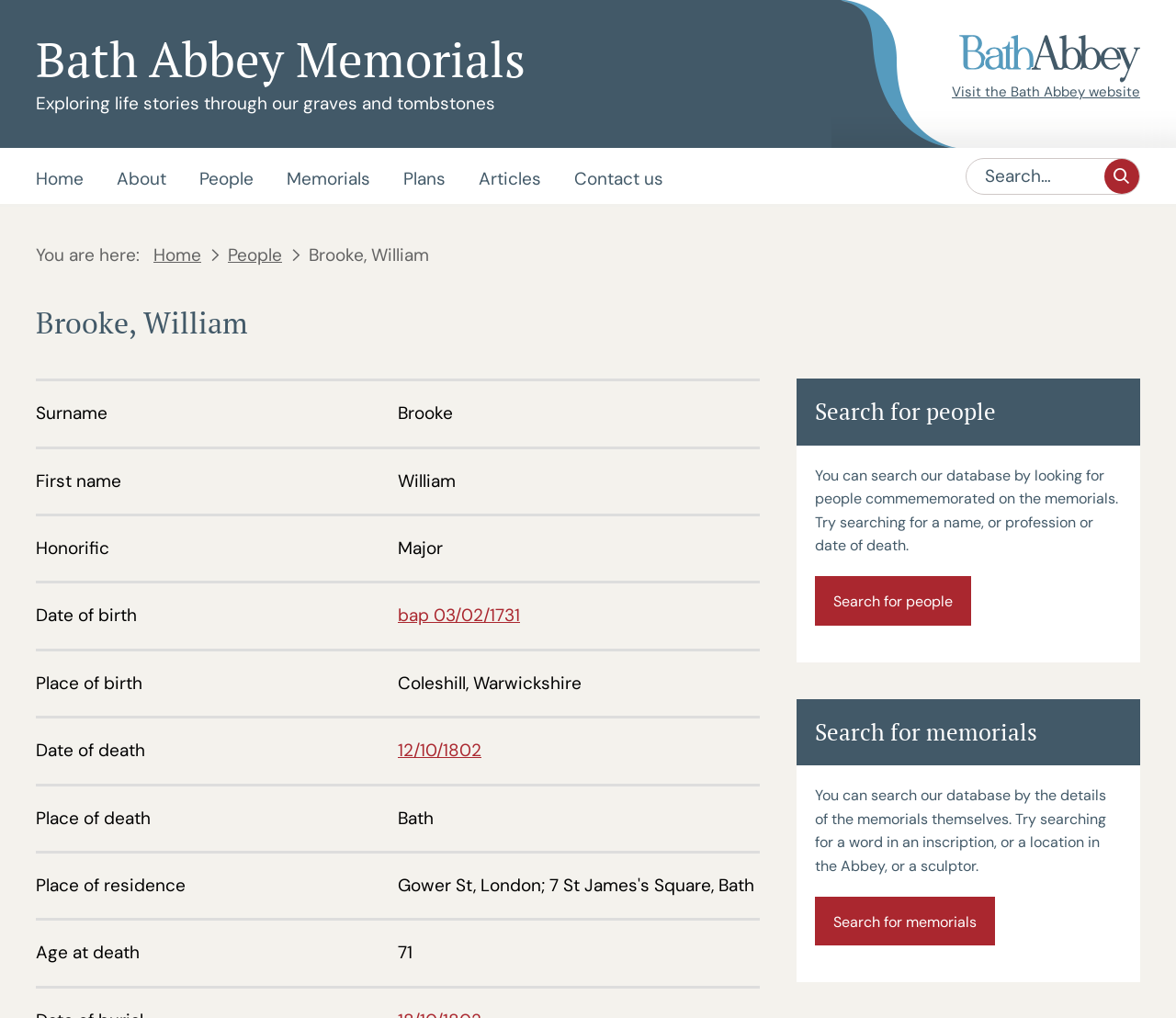Please specify the bounding box coordinates of the region to click in order to perform the following instruction: "Search for memorials".

[0.693, 0.88, 0.846, 0.929]